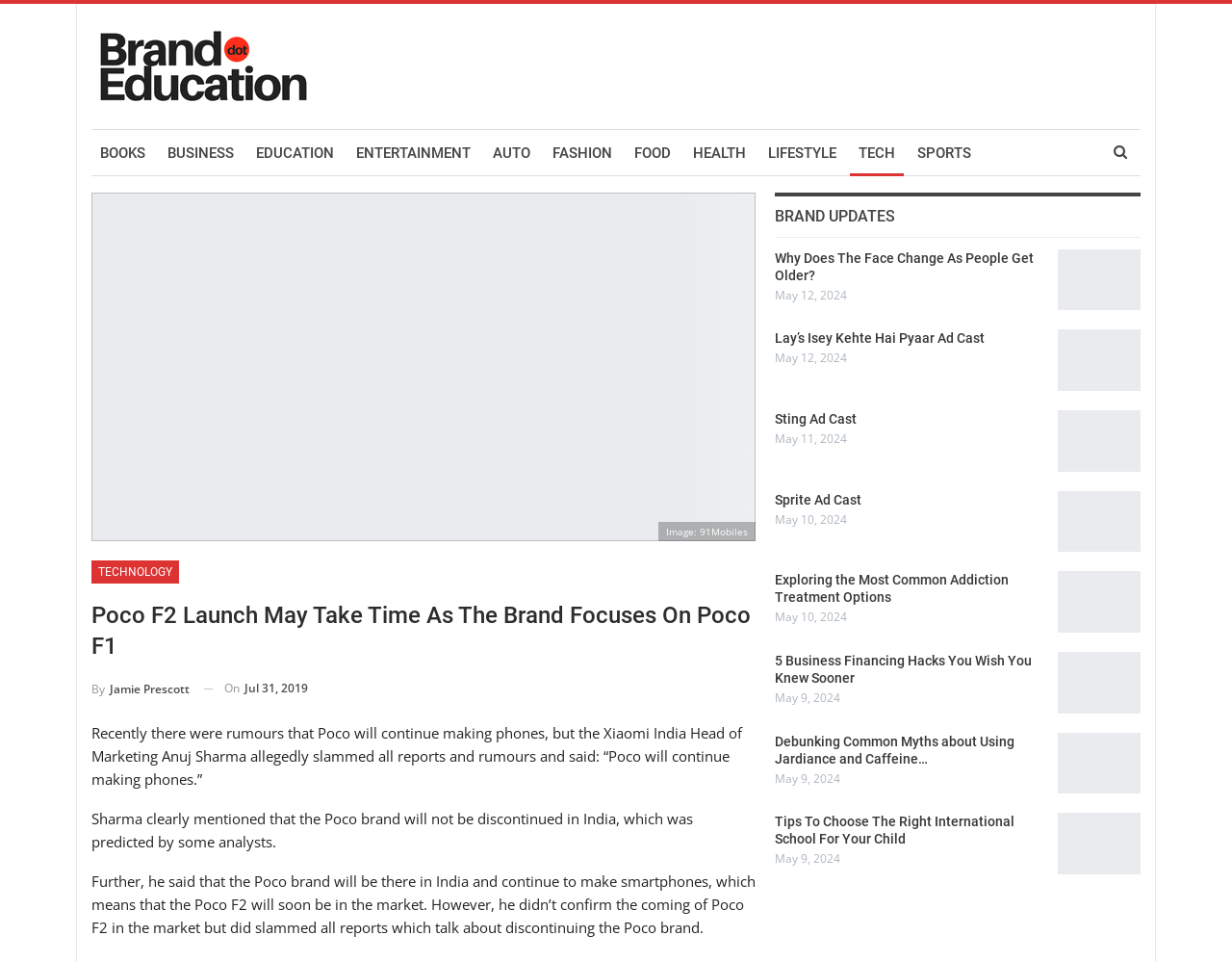Identify and generate the primary title of the webpage.

Poco F2 Launch May Take Time As The Brand Focuses On Poco F1